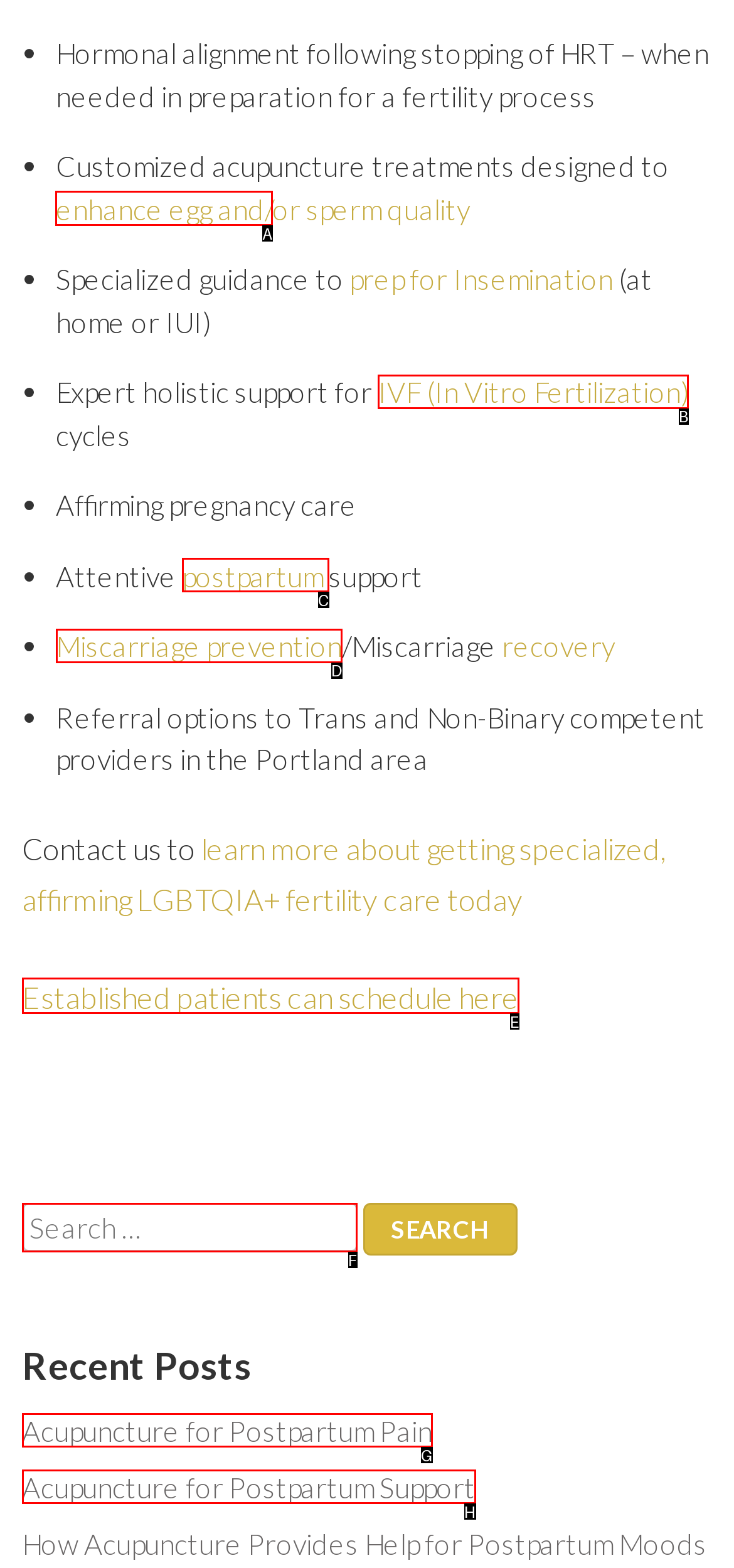Choose the correct UI element to click for this task: Click to enhance egg and sperm quality Answer using the letter from the given choices.

A